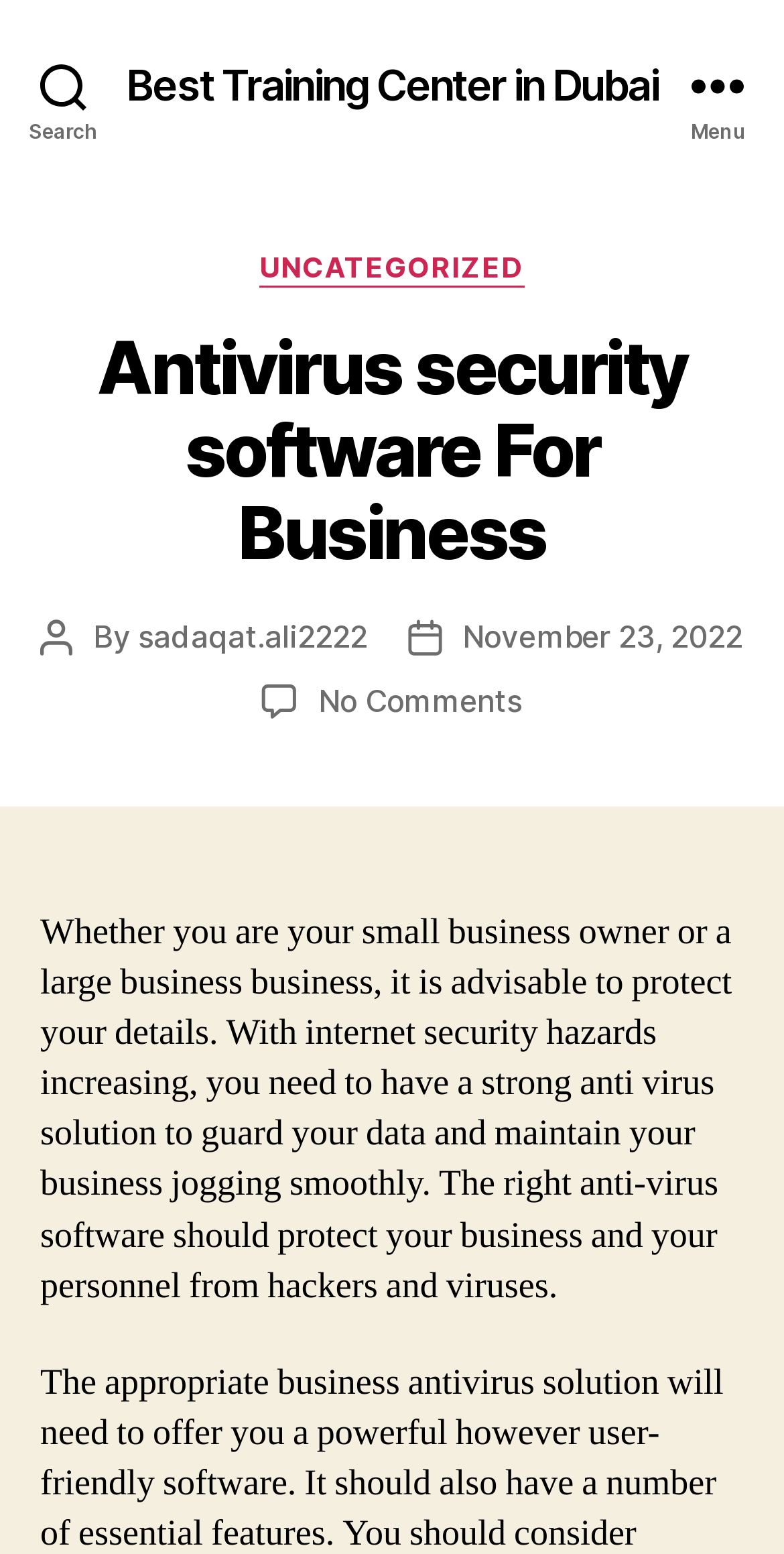Using the information in the image, give a comprehensive answer to the question: 
When was the article published?

The publication date of the article can be found by looking at the 'Post date' section, where it says 'November 23, 2022'.